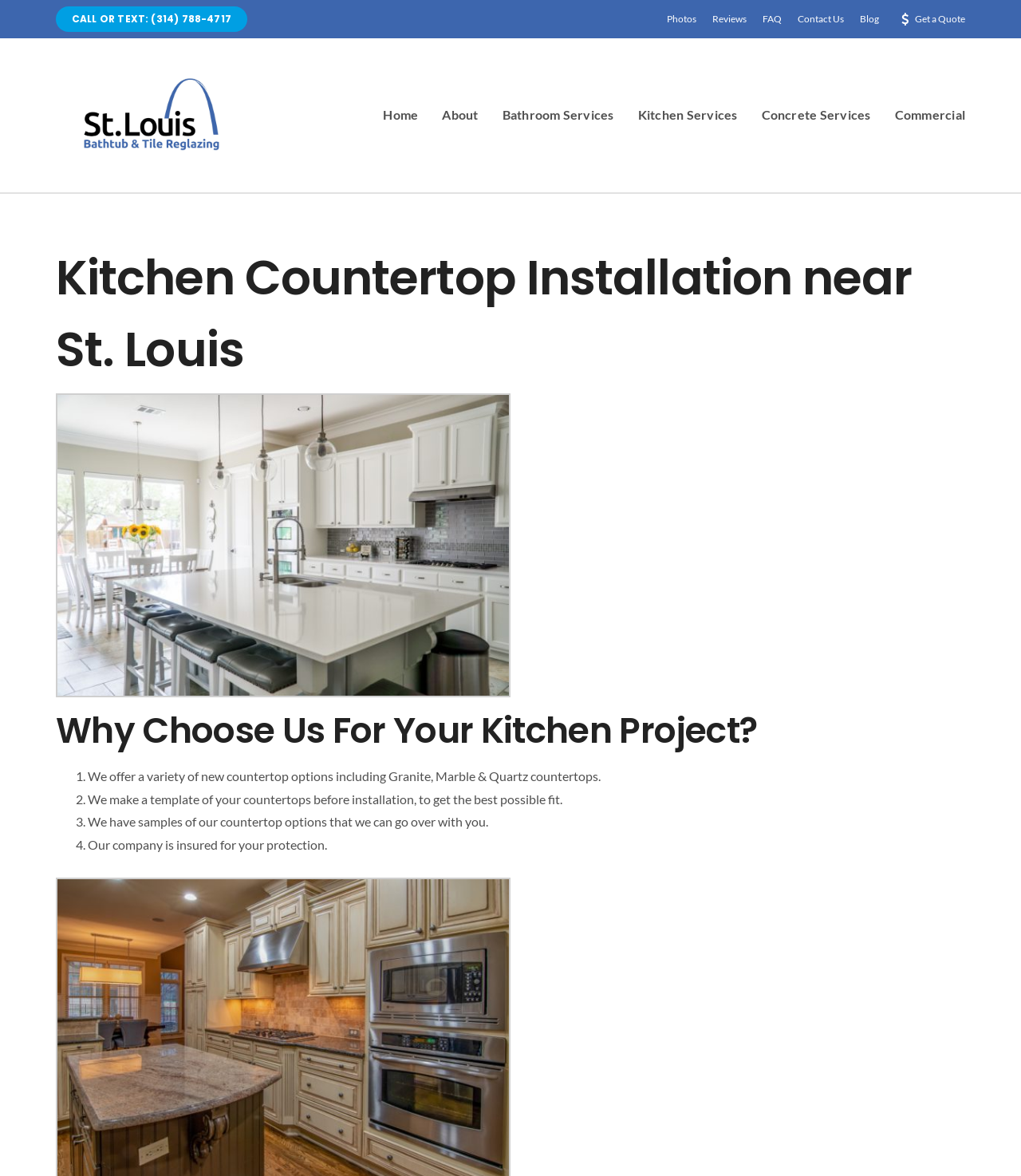Produce a meticulous description of the webpage.

This webpage is about kitchen countertop installation services near St. Louis. At the top left corner, there is a phone number "CALL OR TEXT: (314) 788-4717" and a logo of St. Louis Bathtub & Tile Reglazing LLC. Below the logo, there are two navigation menus, one on the top and one in the middle of the page, both containing links to different sections of the website, such as "Photos", "Reviews", "FAQ", "Contact Us", "Blog", and "Get a Quote".

The main content of the page starts with a heading "Kitchen Countertop Installation near St. Louis" followed by a description list that highlights the benefits of choosing this company for kitchen projects. The list includes four points: the company offers various countertop options, makes a template of the countertops before installation, has samples of the options, and is insured for customer protection.

At the bottom right corner of the page, there is a "Go to Top" link.